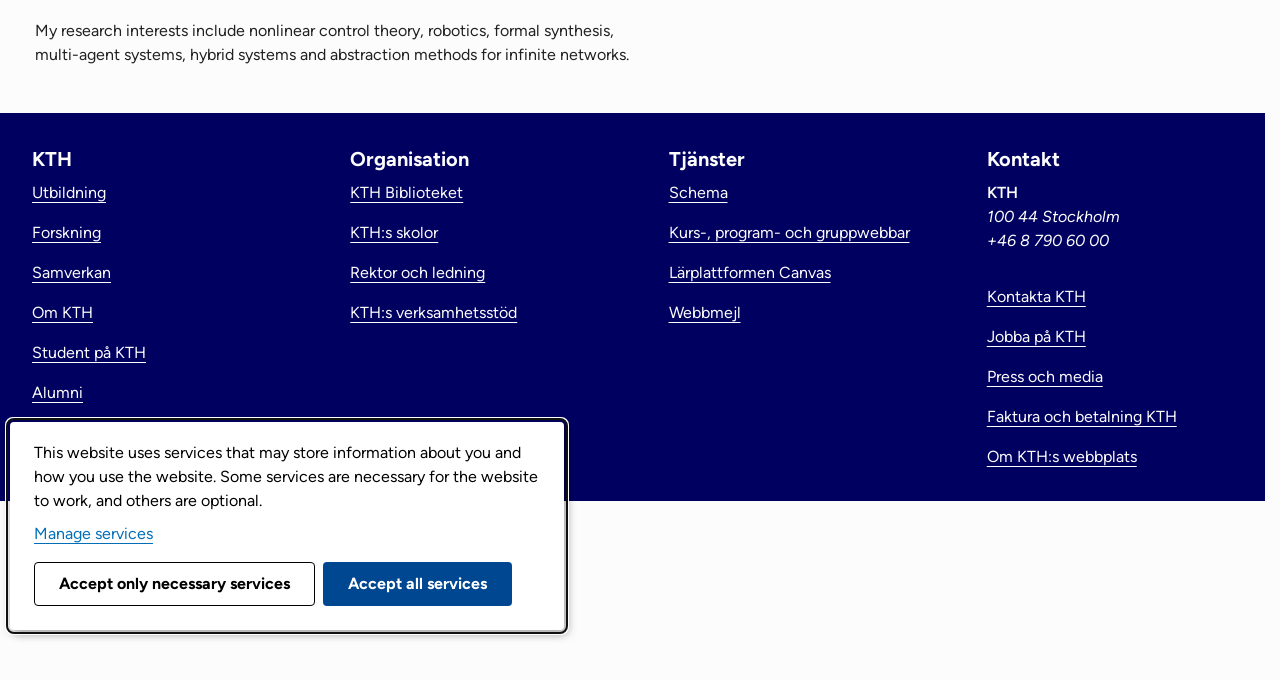Please provide the bounding box coordinate of the region that matches the element description: Faktura och betalning KTH. Coordinates should be in the format (top-left x, top-left y, bottom-right x, bottom-right y) and all values should be between 0 and 1.

[0.771, 0.599, 0.919, 0.626]